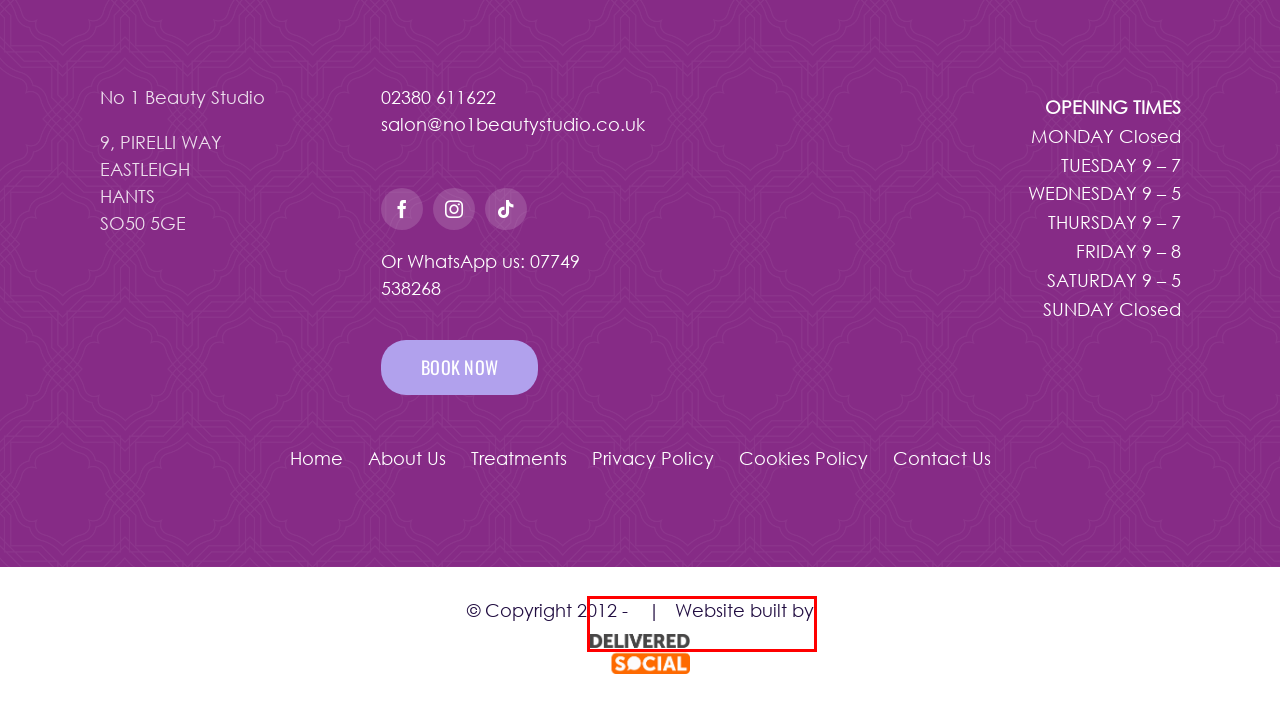Given a webpage screenshot with a red bounding box around a particular element, identify the best description of the new webpage that will appear after clicking on the element inside the red bounding box. Here are the candidates:
A. Privacy Policy | No 1 Beauty Studio
B. Facial Treatments | No 1 Beauty Studio
C. Embrace Spring with the Effortless Advantages of Lash Lifting
D. Important Information | No 1 Beauty Studio
E. Delivered Social | Social Media & Marketing Agency
F. VK | 登录
G. Cookies Policy | No 1 Beauty Studio
H. Bei XING anmelden

E